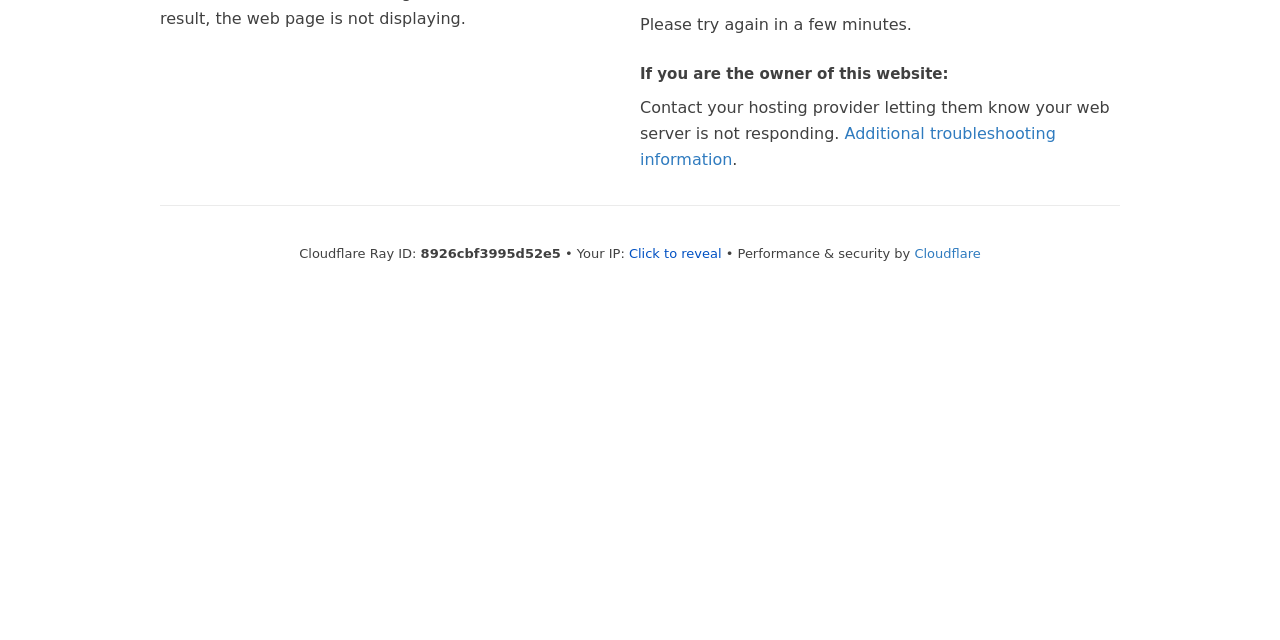Based on the element description, predict the bounding box coordinates (top-left x, top-left y, bottom-right x, bottom-right y) for the UI element in the screenshot: Cloudflare

[0.714, 0.384, 0.766, 0.407]